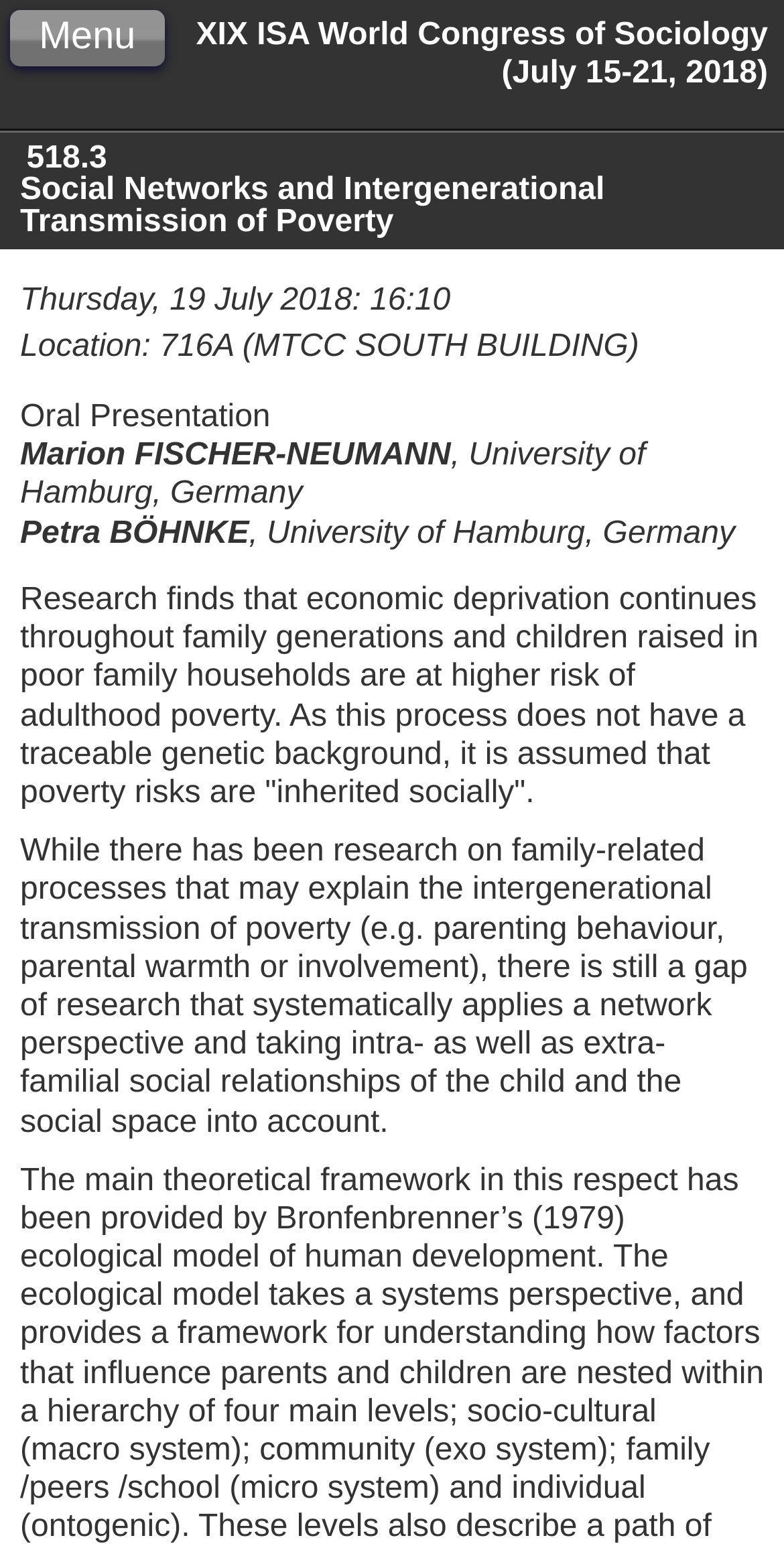What is the type of presentation?
Provide an in-depth and detailed explanation in response to the question.

I found the type of presentation by looking at the StaticText element with the text 'Oral Presentation' which is located at [0.026, 0.258, 0.345, 0.28]. The type of presentation is clearly mentioned in this text.